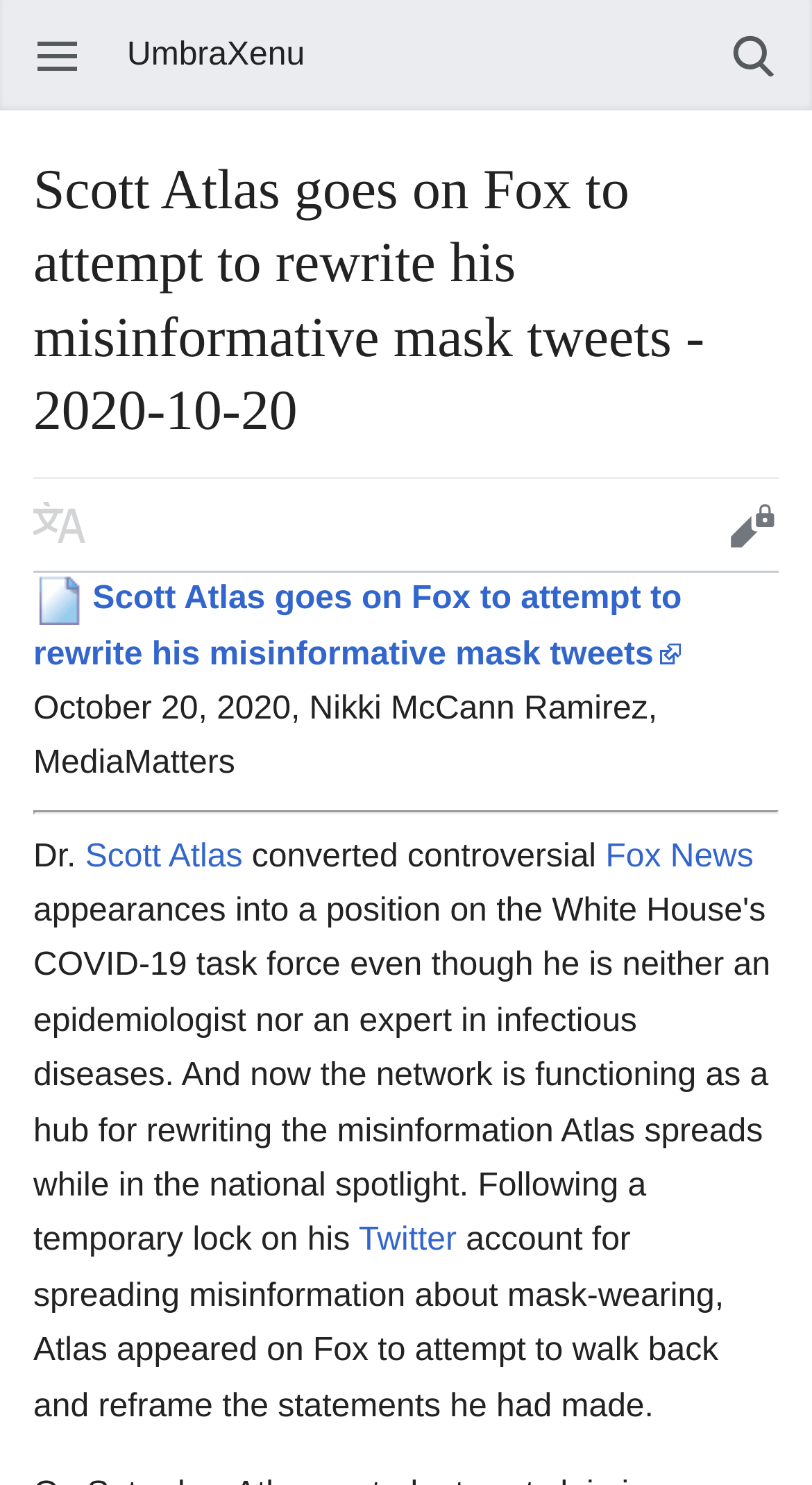Create a detailed narrative describing the layout and content of the webpage.

The webpage is about Dr. Scott Atlas, who has been spreading misinformation about mask-wearing on his Twitter account. The main content of the page is an article discussing how Dr. Atlas attempted to rewrite his previous tweets on Fox News. 

At the top left of the page, there is a link to open the main menu. On the top right, there is a search button. Below the search button, there is a link to add the page to a watchlist. 

The main heading of the article is "Scott Atlas goes on Fox to attempt to rewrite his misinformative mask tweets - 2020-10-20", which is located near the top of the page. Below the heading, there is an image, F0.png, on the left side, and a link to the article title on the right side. 

The article's metadata is displayed below the image, including the date "October 20, 2020", the author "Nikki McCann Ramirez", and the source "MediaMatters". 

The main content of the article starts with a brief introduction, stating that Dr. Scott Atlas converted his controversial Fox News appearances into a position on the White House's COVID-19 task force, despite not being an epidemiologist or an expert in infectious diseases. 

There are two links in the introduction, one to "Scott Atlas" and another to "Fox News". The article continues with a detailed description of Dr. Atlas's attempt to walk back and reframe his previous statements about mask-wearing.